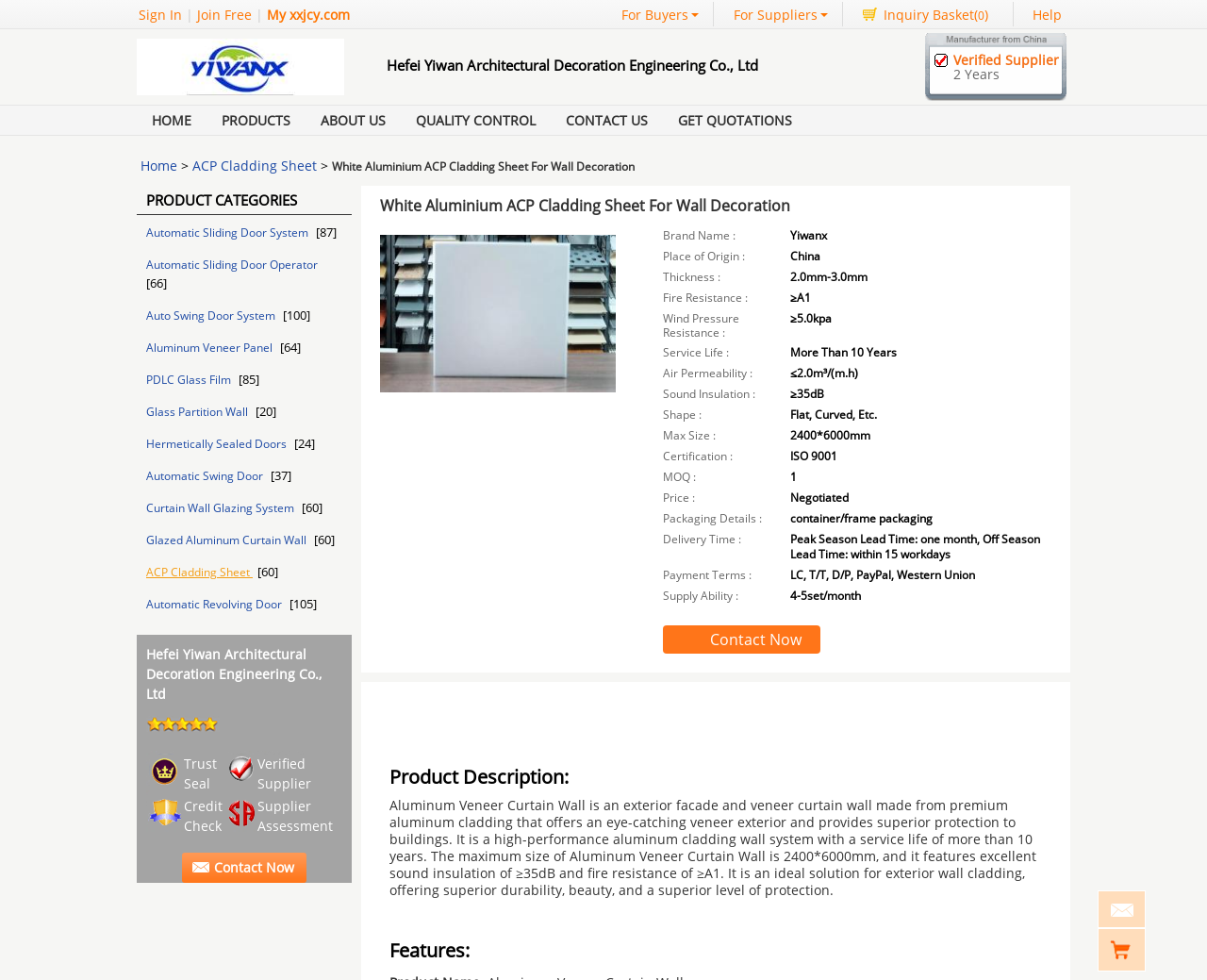Determine the bounding box coordinates for the clickable element required to fulfill the instruction: "Buy cheap White Aluminium ACP Cladding Sheet For Wall Decoration product". Provide the coordinates as four float numbers between 0 and 1, i.e., [left, top, right, bottom].

[0.315, 0.24, 0.51, 0.471]